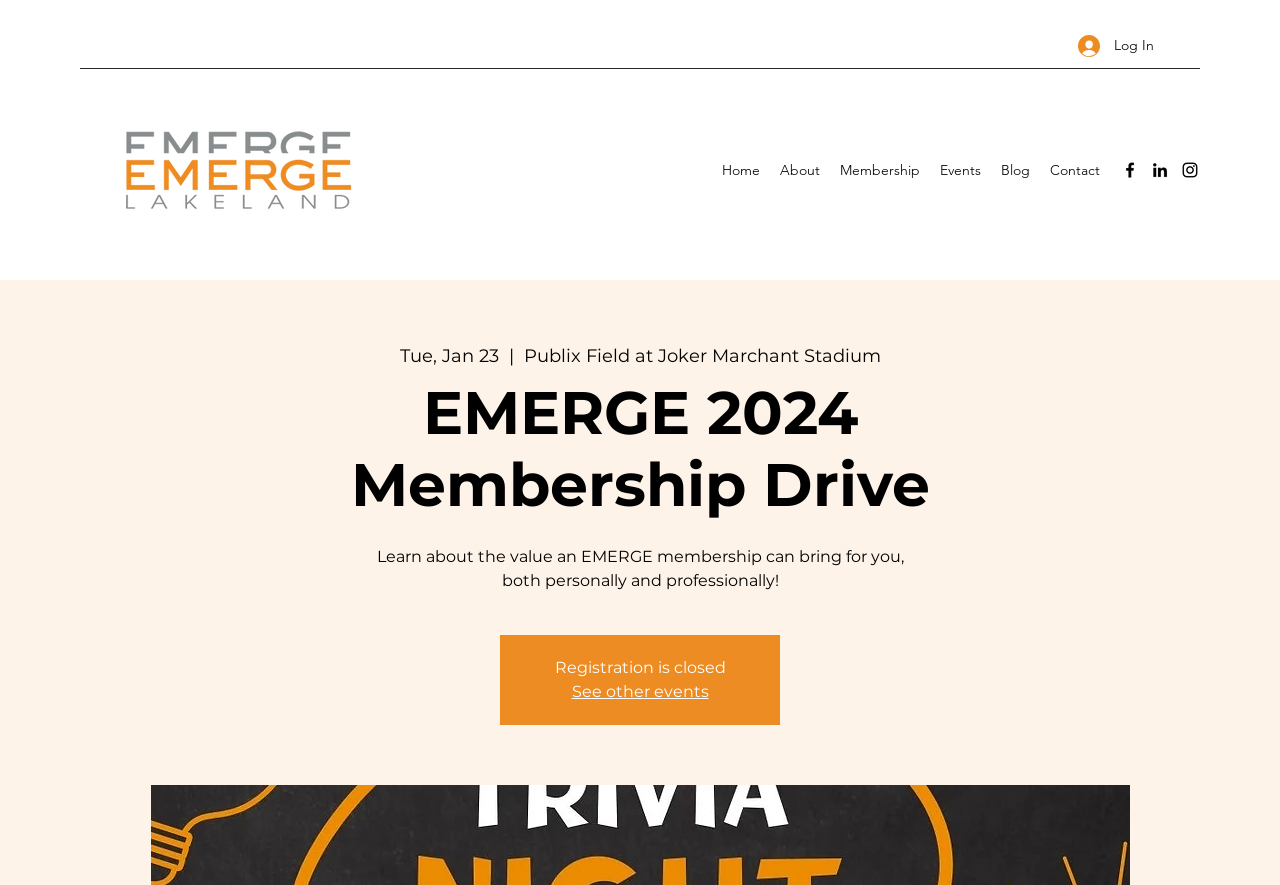Locate the bounding box coordinates of the clickable part needed for the task: "Learn about EMERGE membership".

[0.648, 0.175, 0.727, 0.209]